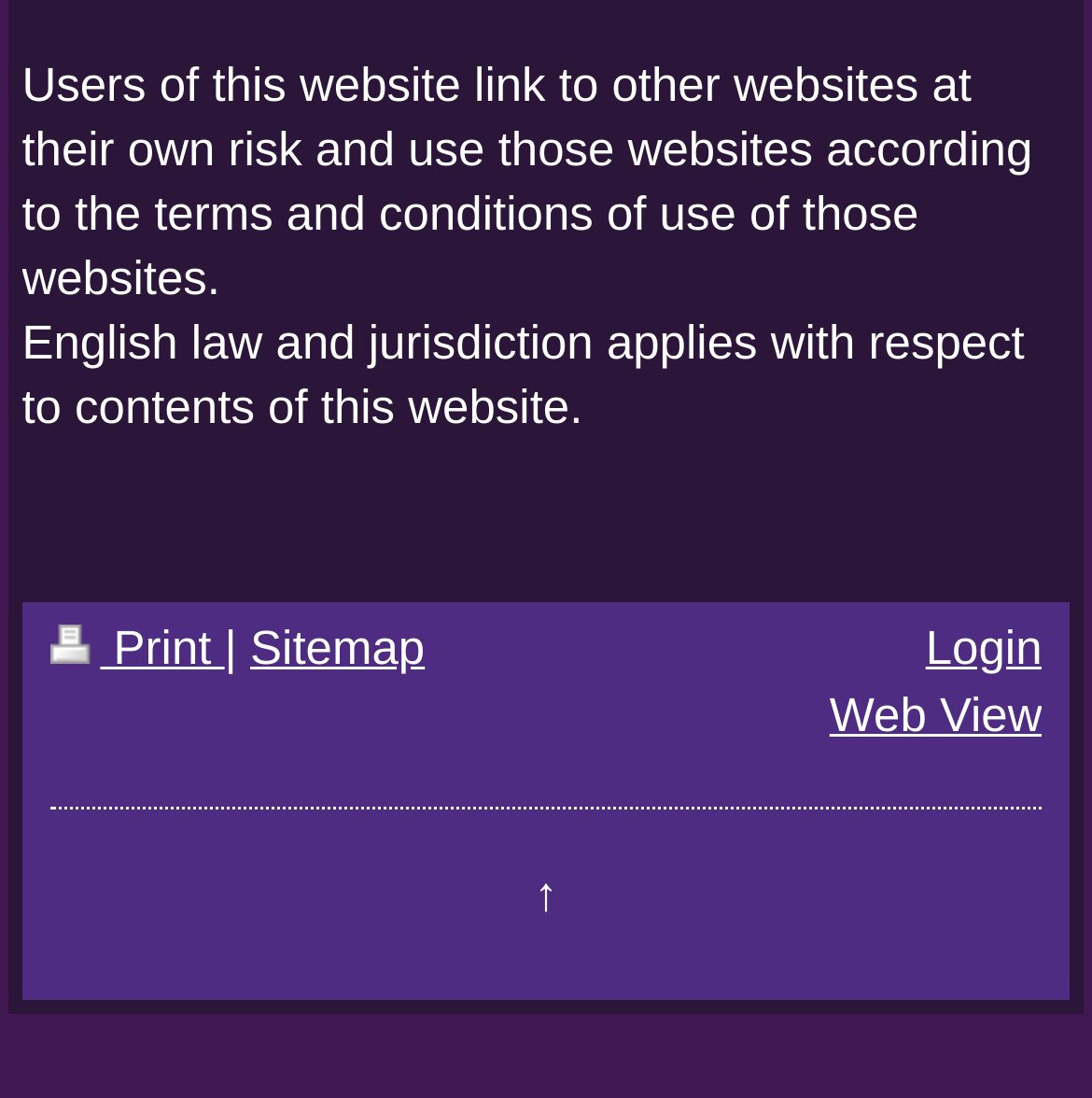Identify the bounding box of the HTML element described as: "Web View".

[0.76, 0.627, 0.954, 0.675]